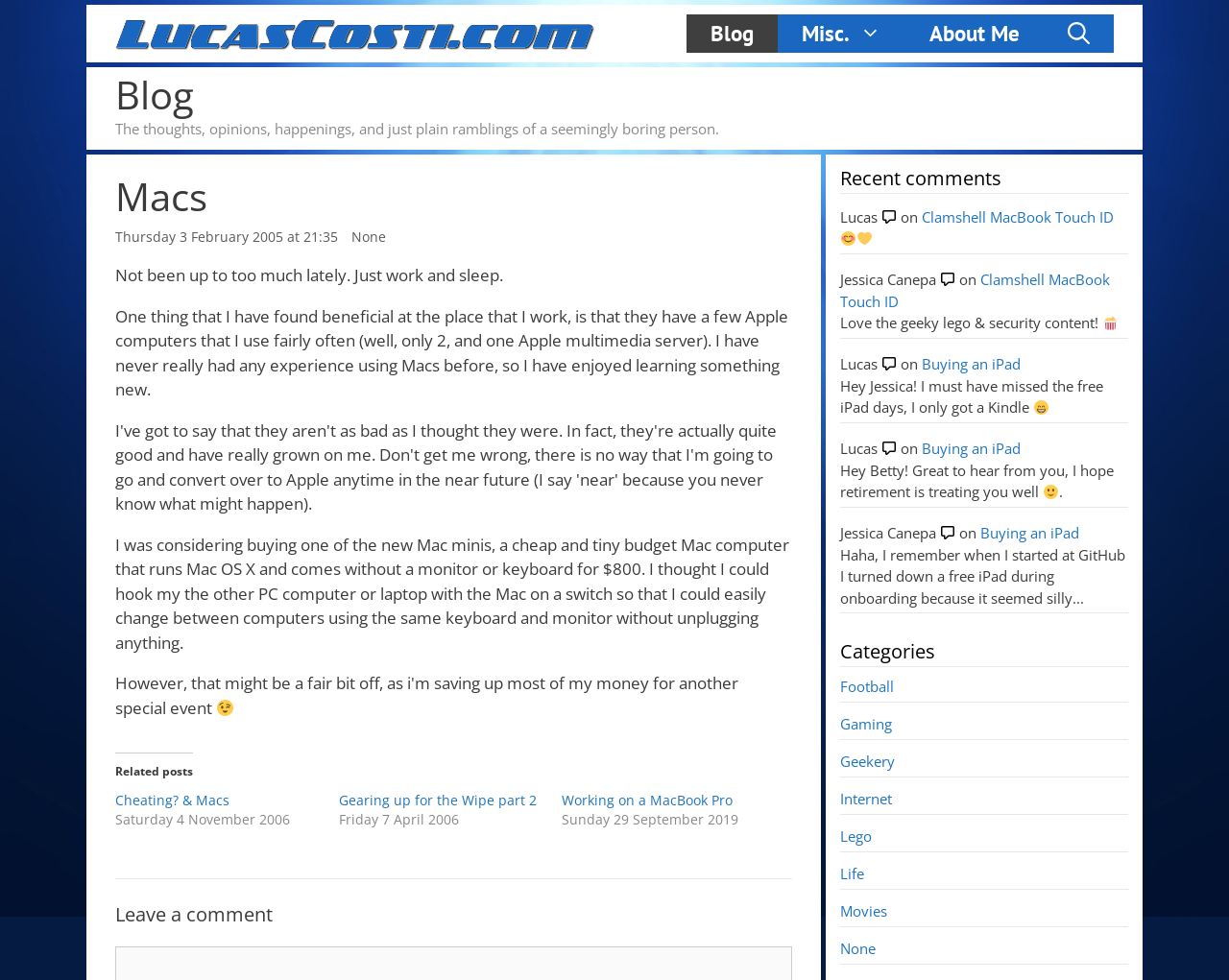Identify the bounding box coordinates for the region to click in order to carry out this instruction: "Click the 'About Me' link". Provide the coordinates using four float numbers between 0 and 1, formatted as [left, top, right, bottom].

[0.737, 0.015, 0.849, 0.054]